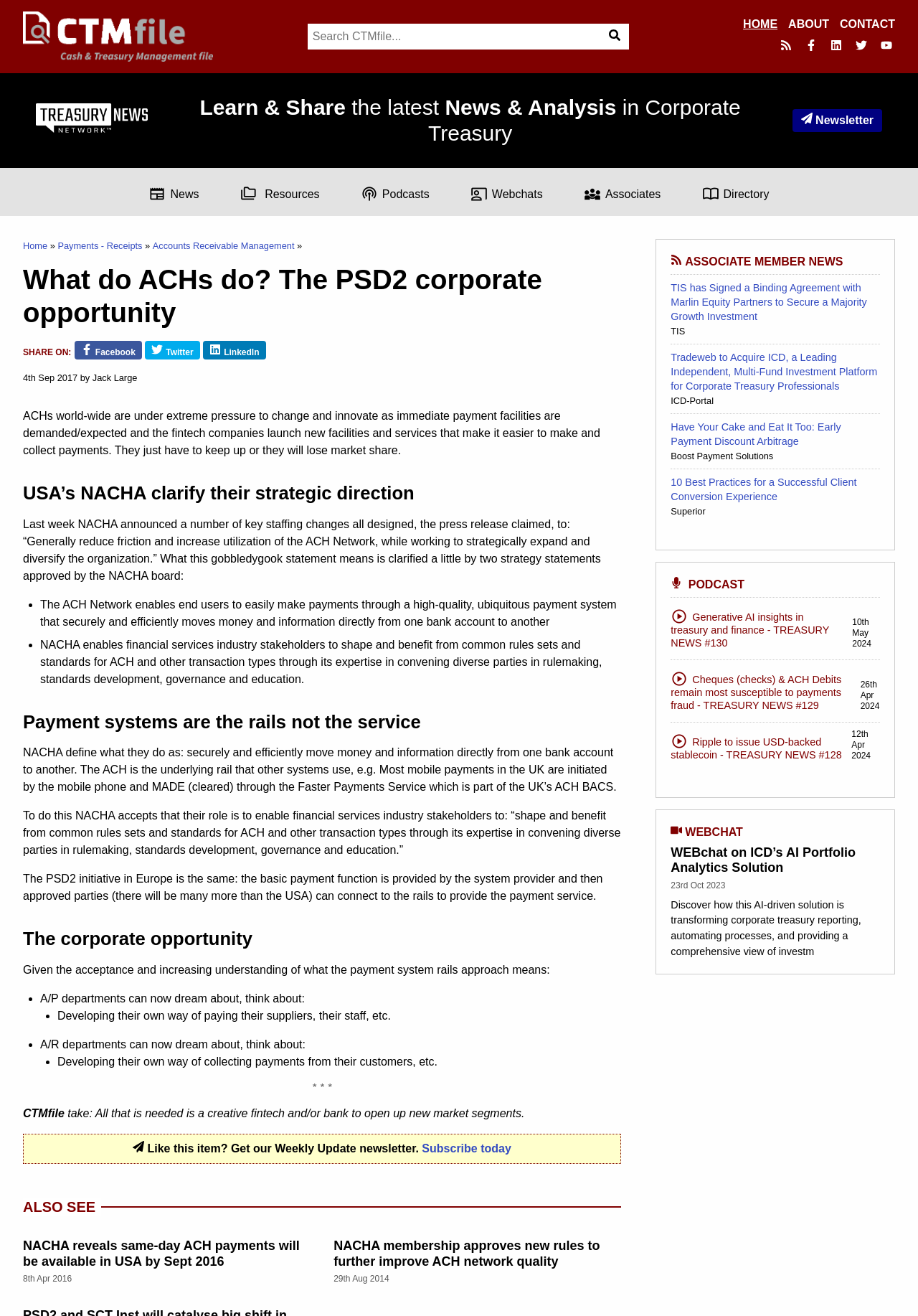Identify the bounding box coordinates of the clickable region to carry out the given instruction: "Go to HOME page".

[0.809, 0.012, 0.847, 0.025]